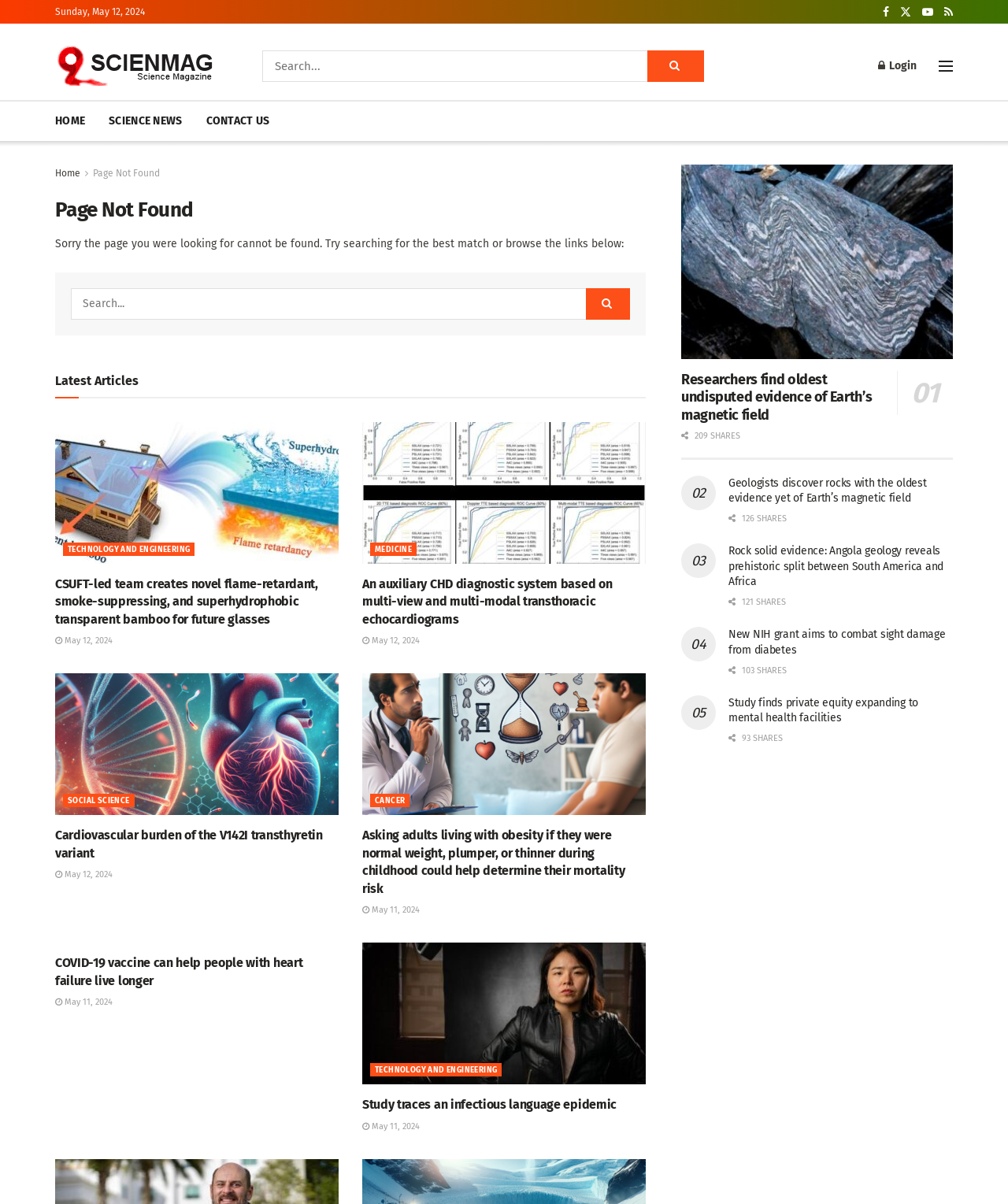Answer in one word or a short phrase: 
What is the purpose of the search bar?

To search for articles